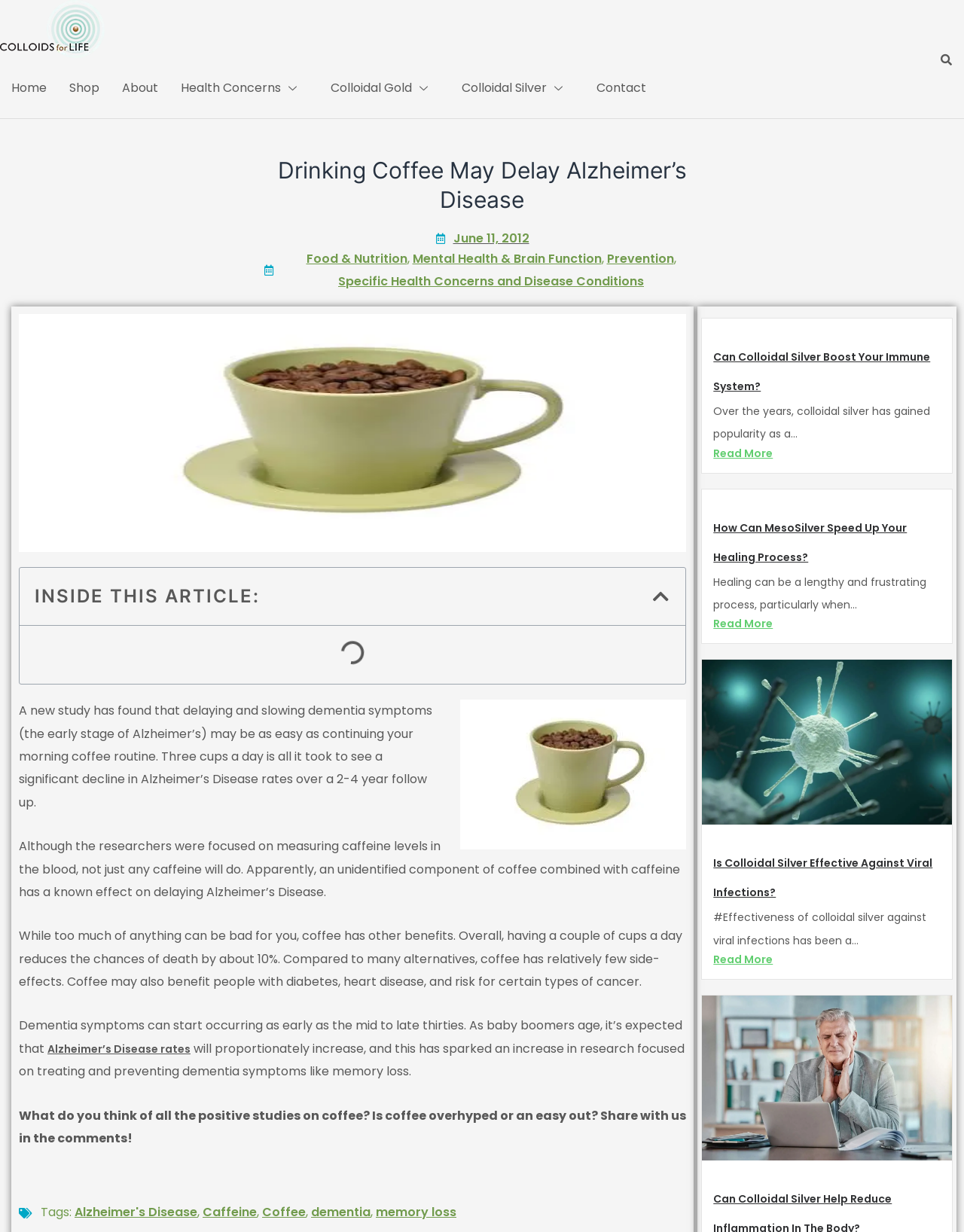Given the element description: "Read More", predict the bounding box coordinates of this UI element. The coordinates must be four float numbers between 0 and 1, given as [left, top, right, bottom].

[0.74, 0.773, 0.976, 0.786]